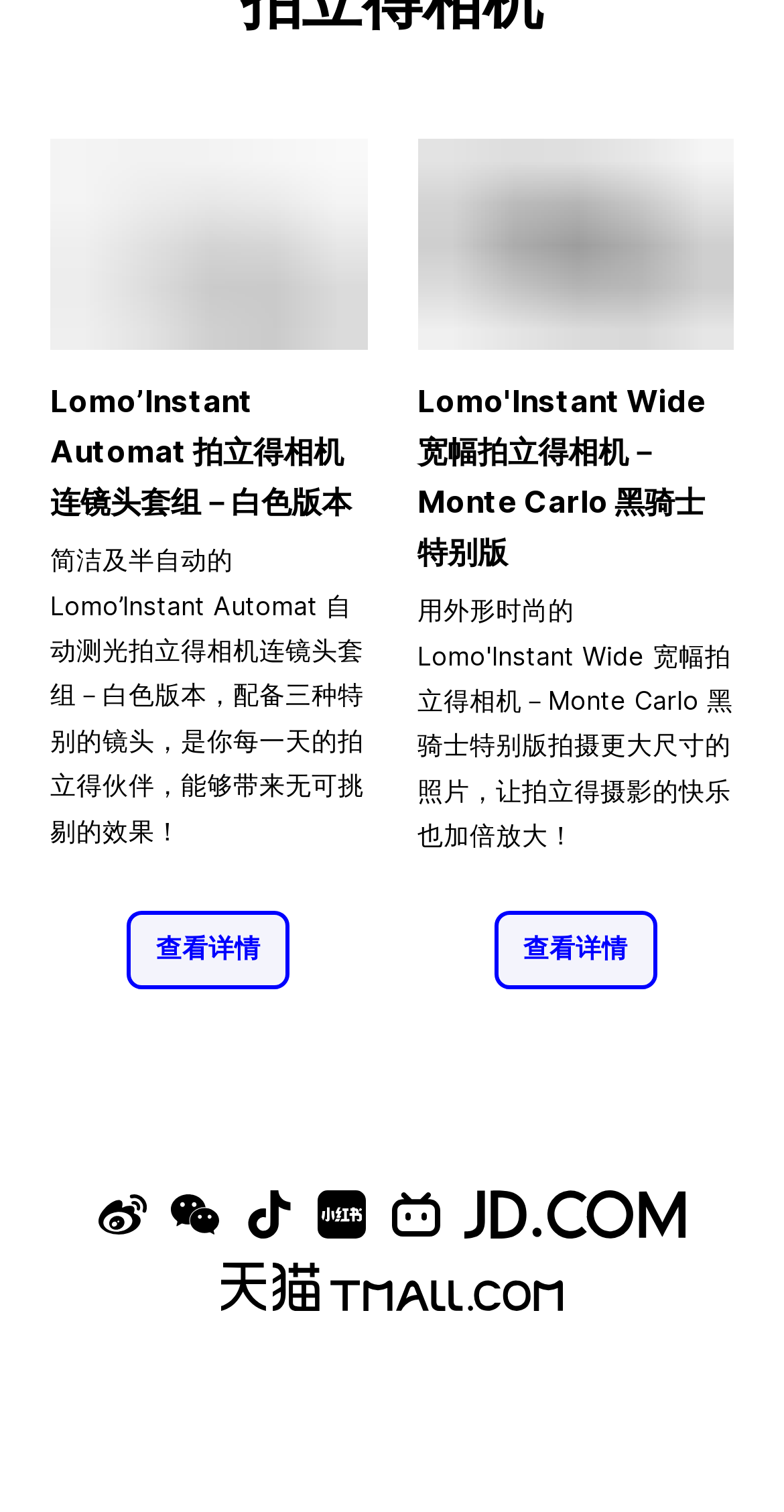Find the bounding box coordinates for the element that must be clicked to complete the instruction: "Browse Insurance Ads". The coordinates should be four float numbers between 0 and 1, indicated as [left, top, right, bottom].

None